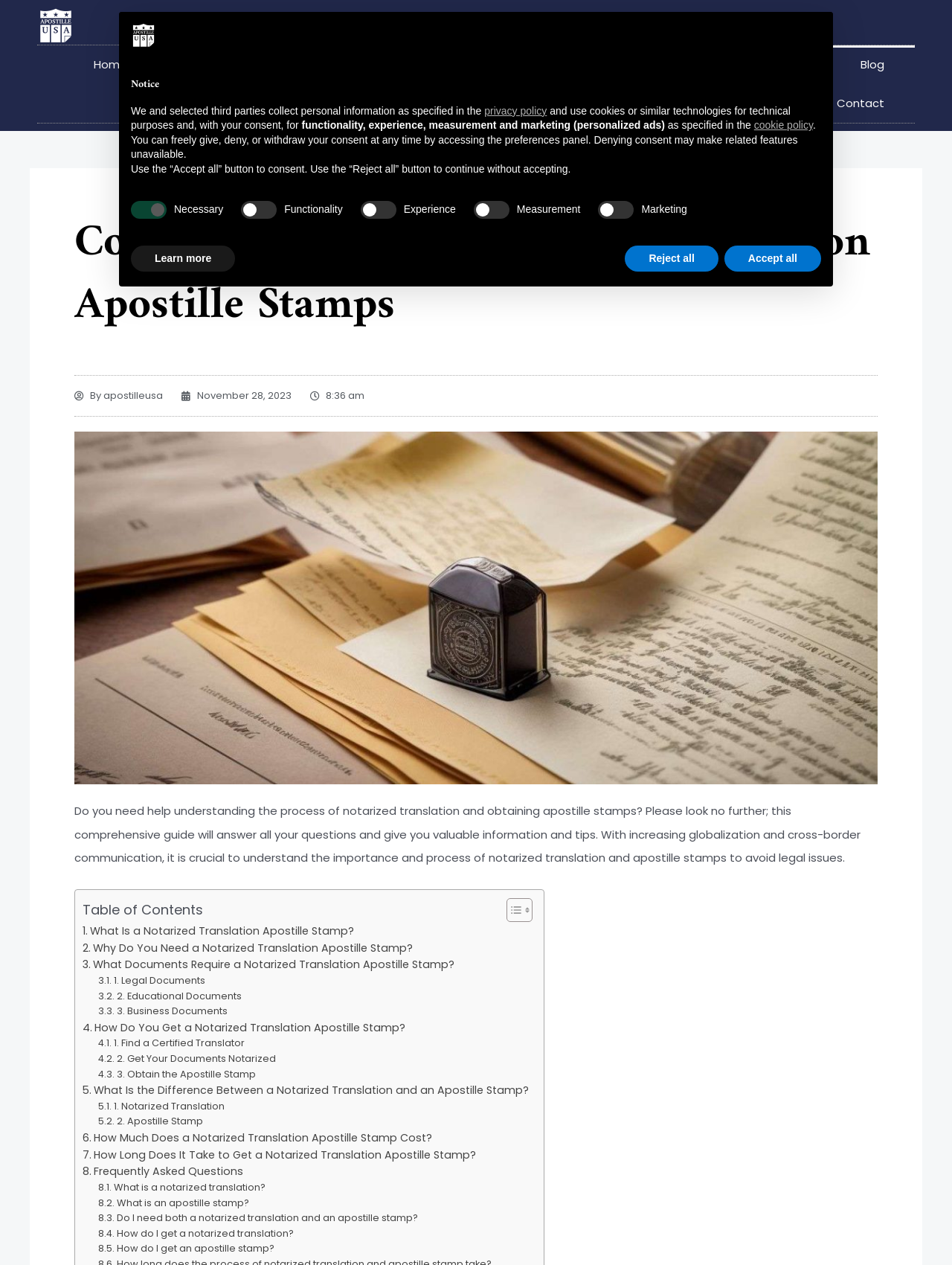Identify and provide the text content of the webpage's primary headline.

Complete Guide to Notarized Translation Apostille Stamps